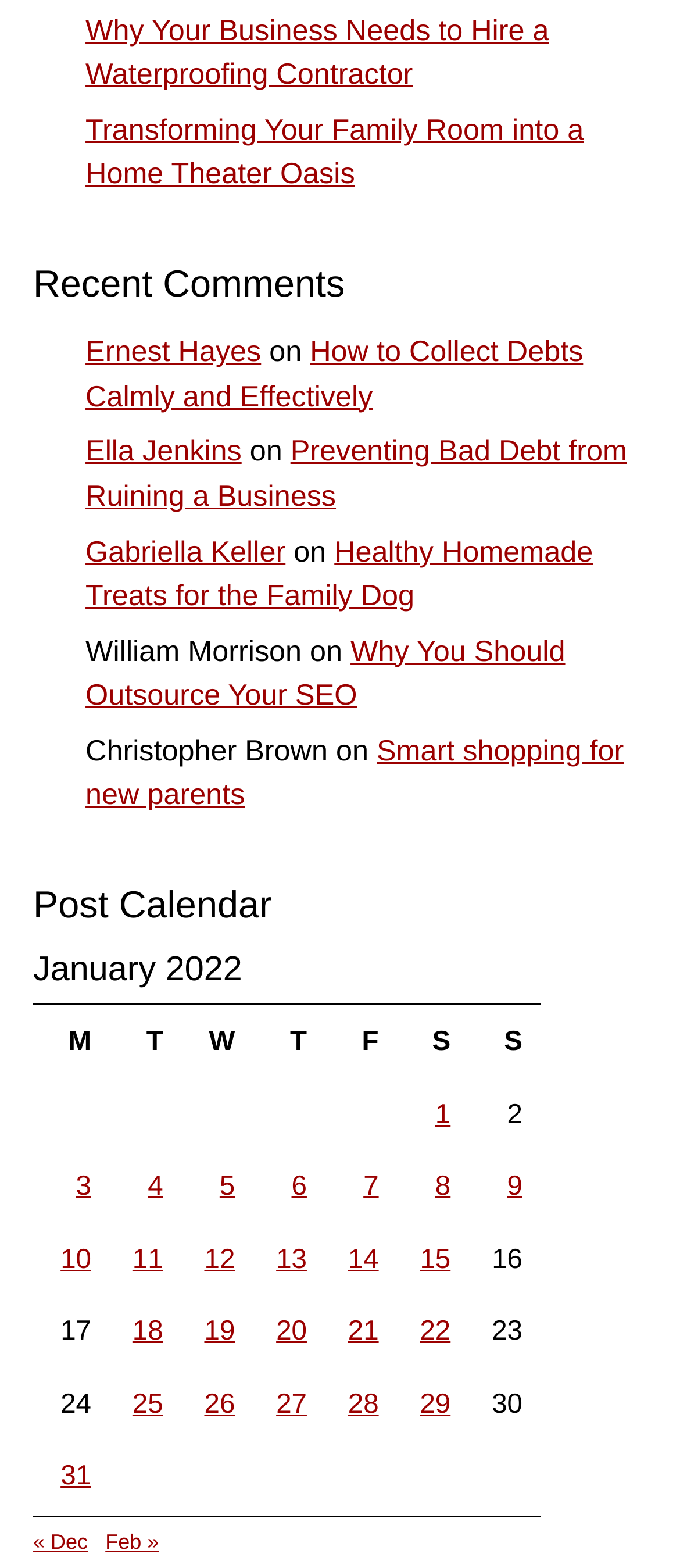How many column headers are in the Post Calendar table?
Make sure to answer the question with a detailed and comprehensive explanation.

The Post Calendar table has 7 column headers, which can be determined by counting the number of columnheader elements within the table. These column headers are labeled 'M', 'T', 'W', 'T', 'F', 'S', and 'S'.